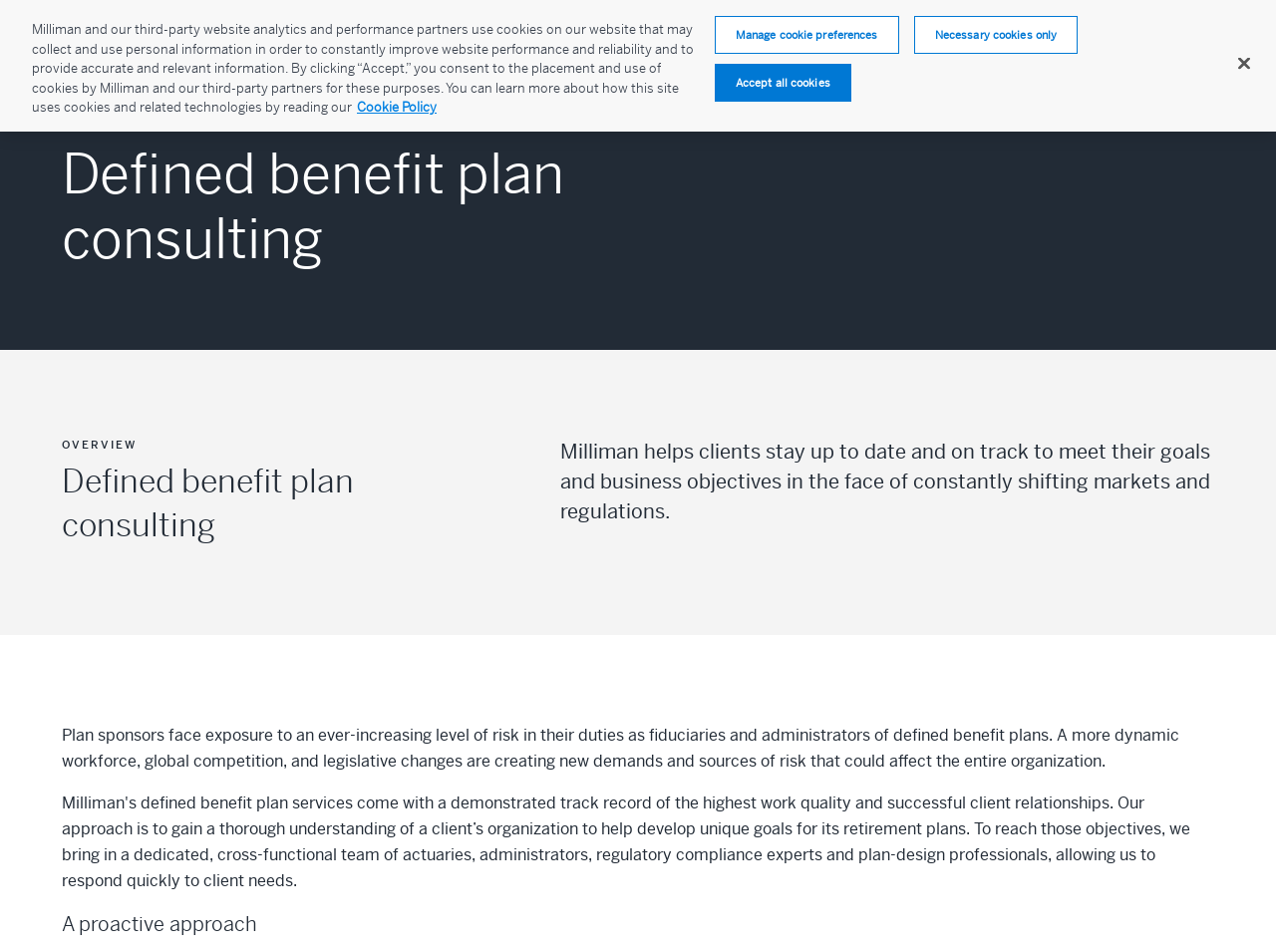Identify the first-level heading on the webpage and generate its text content.

Defined benefit plan consulting